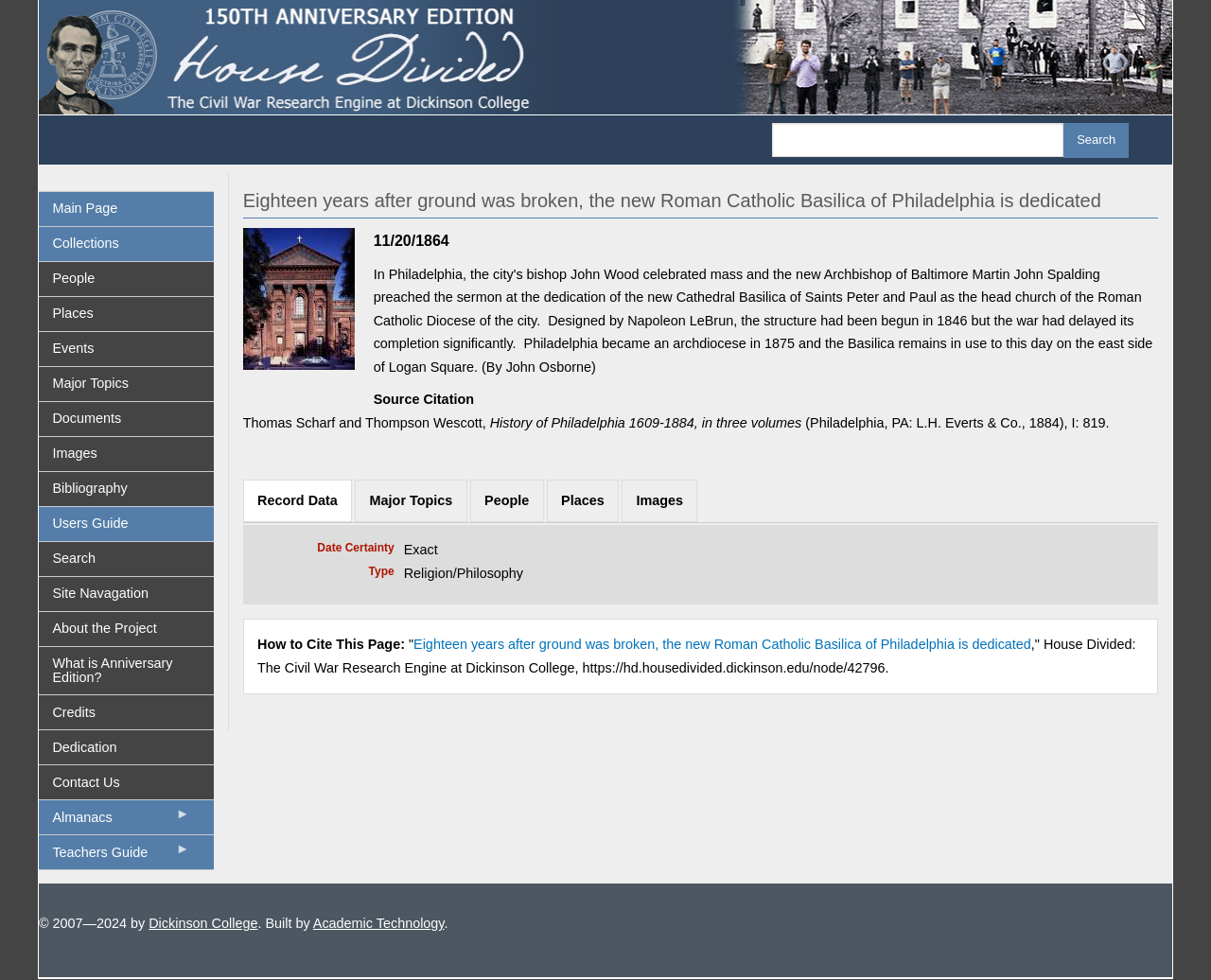Please examine the image and answer the question with a detailed explanation:
How many links are present in the site header?

I counted the number of link elements present in the site header and found that there are two links, one with the text 'Home' and another with the text 'Main Page'.